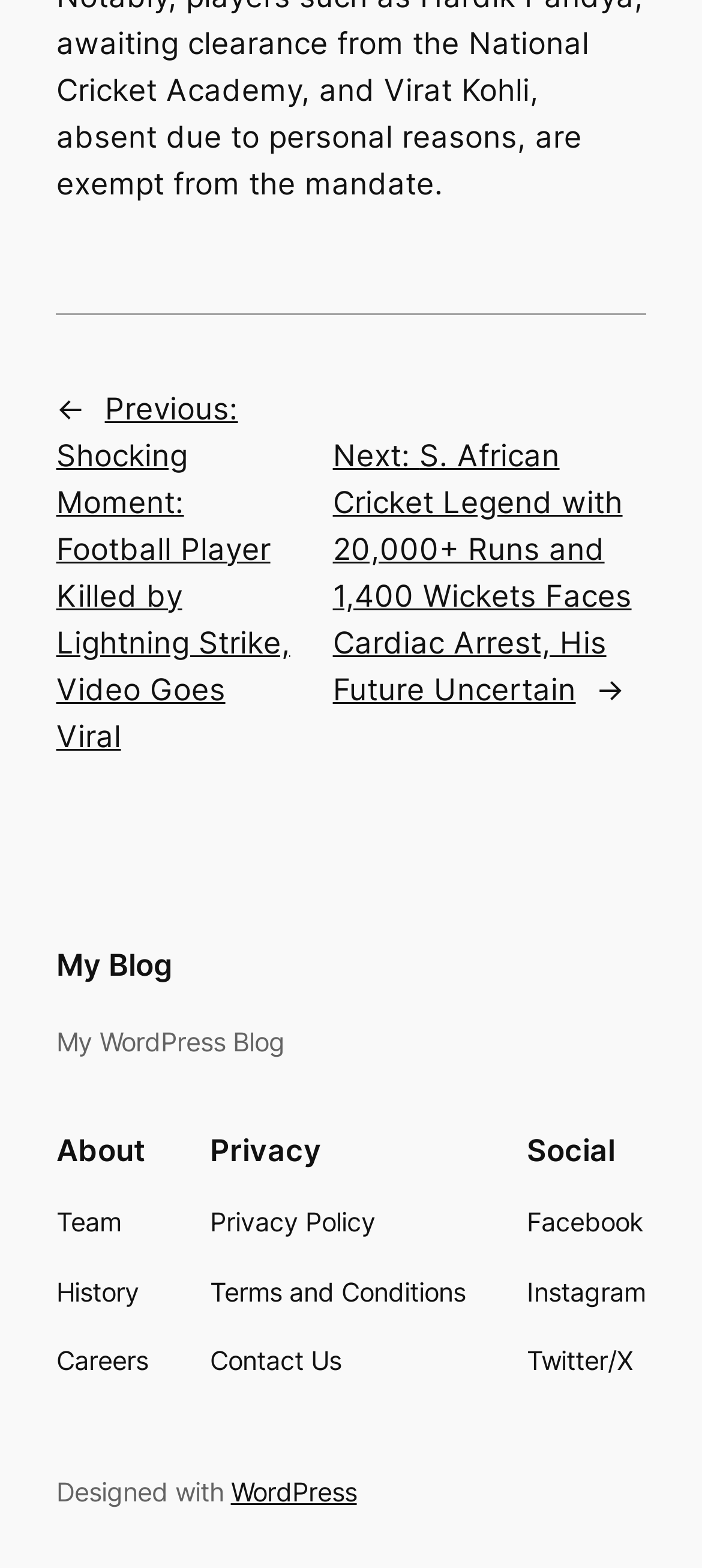Answer the question below with a single word or a brief phrase: 
What is the title of the blog?

My WordPress Blog